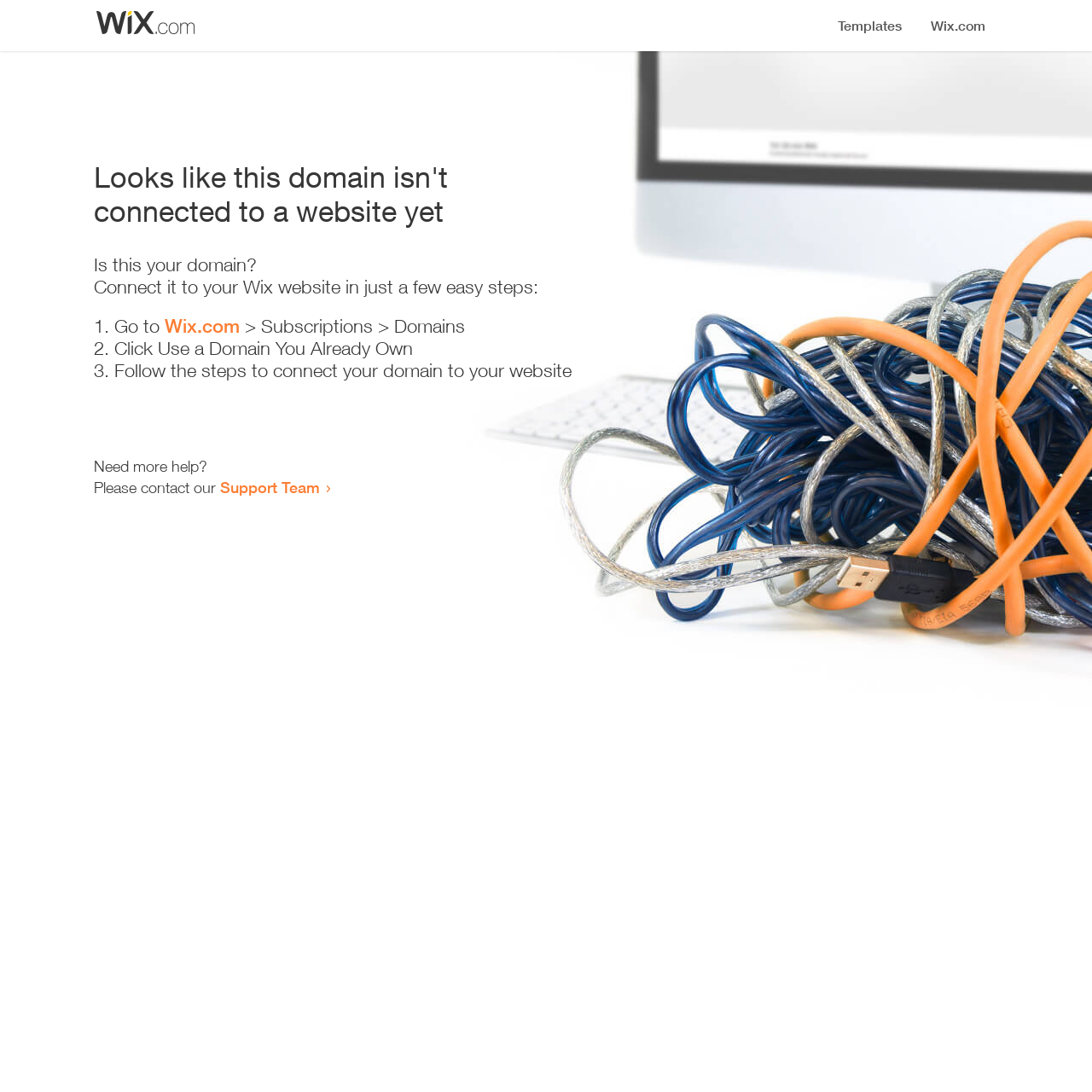What is the main issue with this domain?
Carefully examine the image and provide a detailed answer to the question.

Based on the heading 'Looks like this domain isn't connected to a website yet', it is clear that the main issue with this domain is that it is not connected to a website.